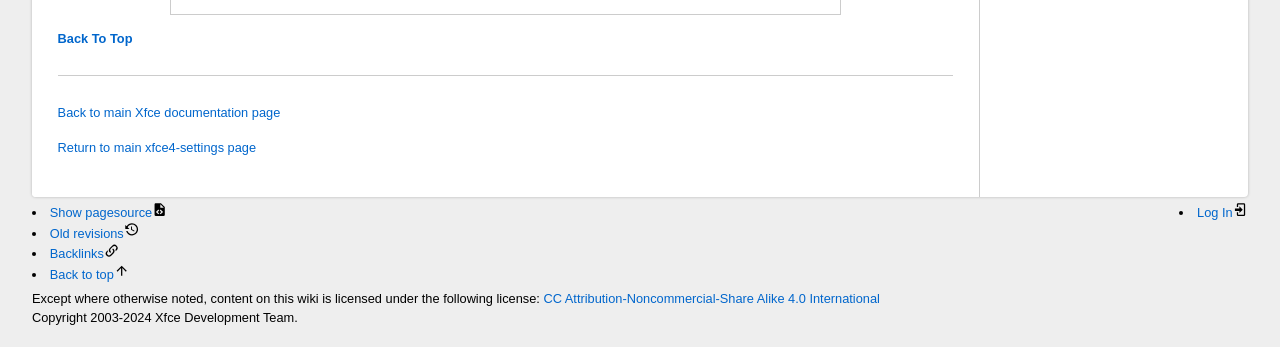What is the license of the content on this wiki?
Your answer should be a single word or phrase derived from the screenshot.

CC Attribution-Noncommercial-Share Alike 4.0 International